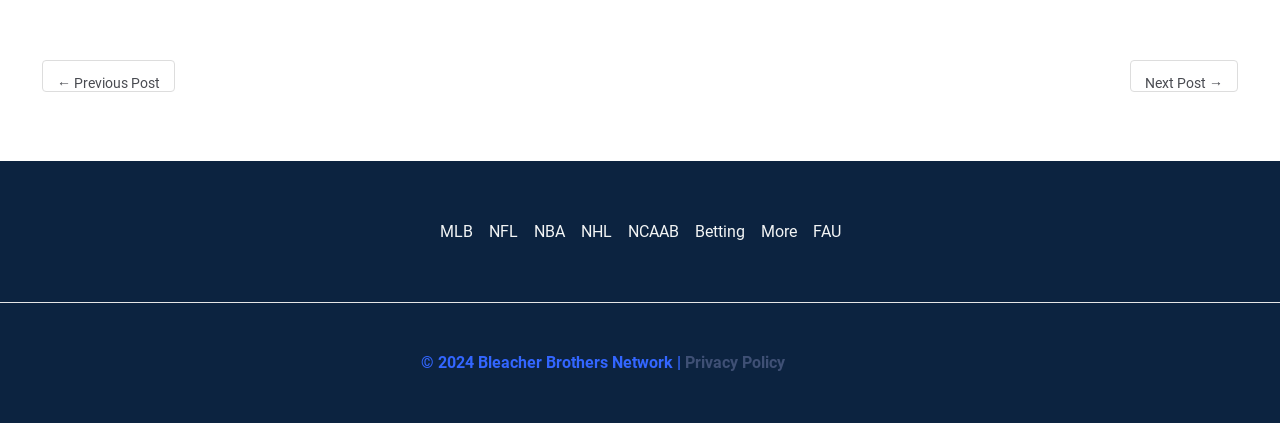What is the last link in the primary menu?
Please provide a single word or phrase answer based on the image.

FAU